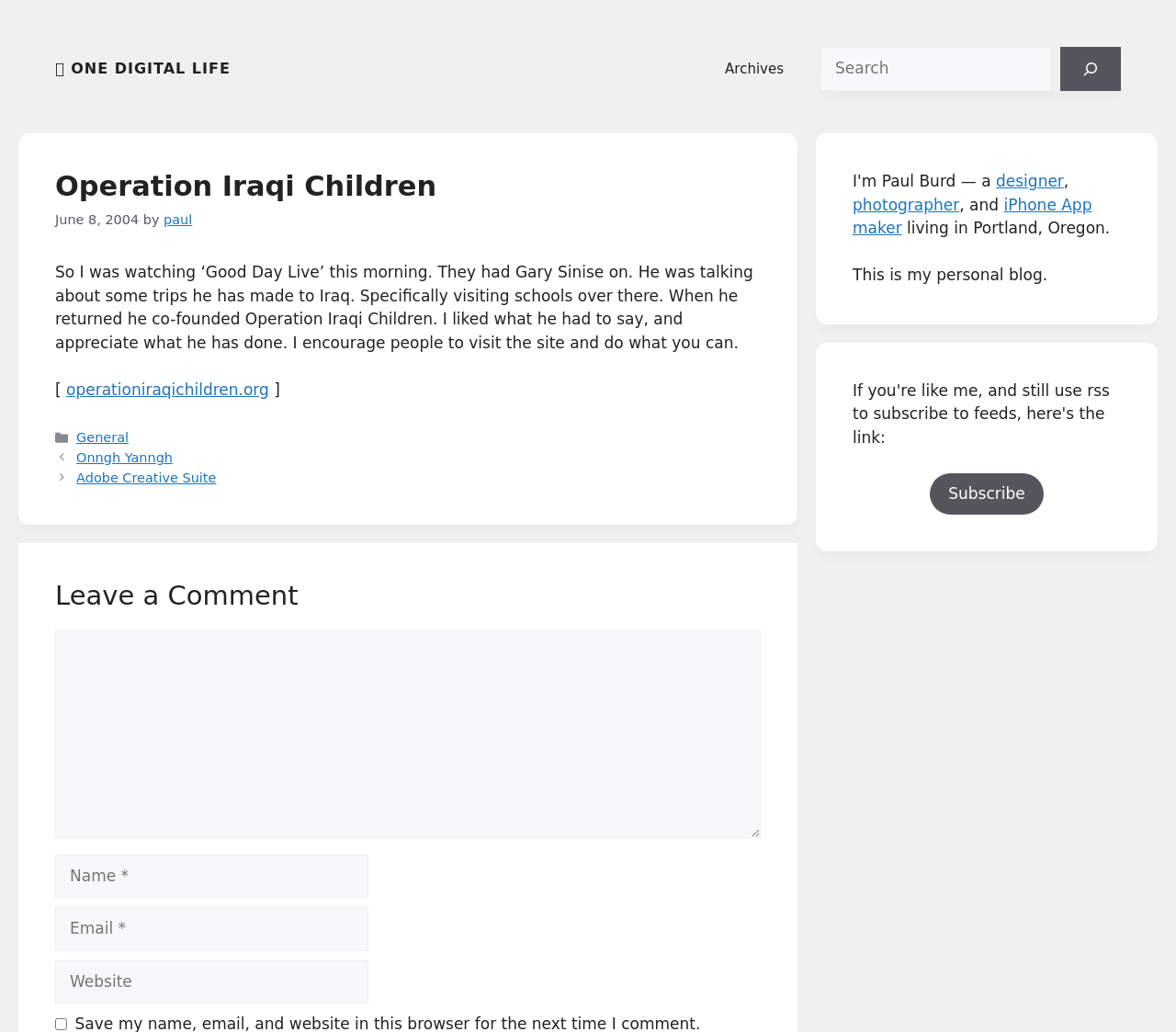What is the name of the organization mentioned?
Answer the question with a single word or phrase, referring to the image.

Operation Iraqi Children